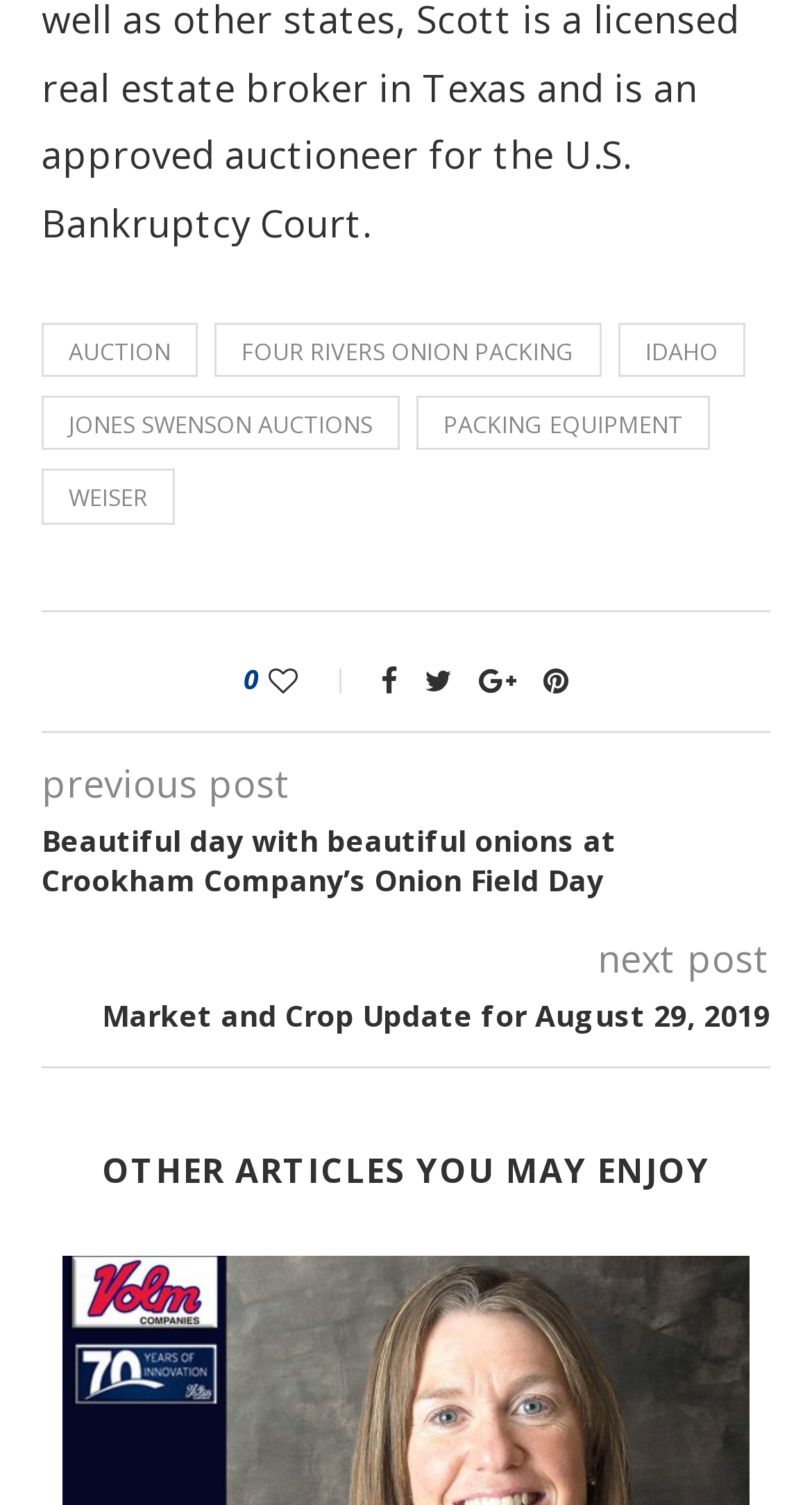Predict the bounding box of the UI element that fits this description: "Jones Swenson Auctions".

[0.051, 0.263, 0.492, 0.299]